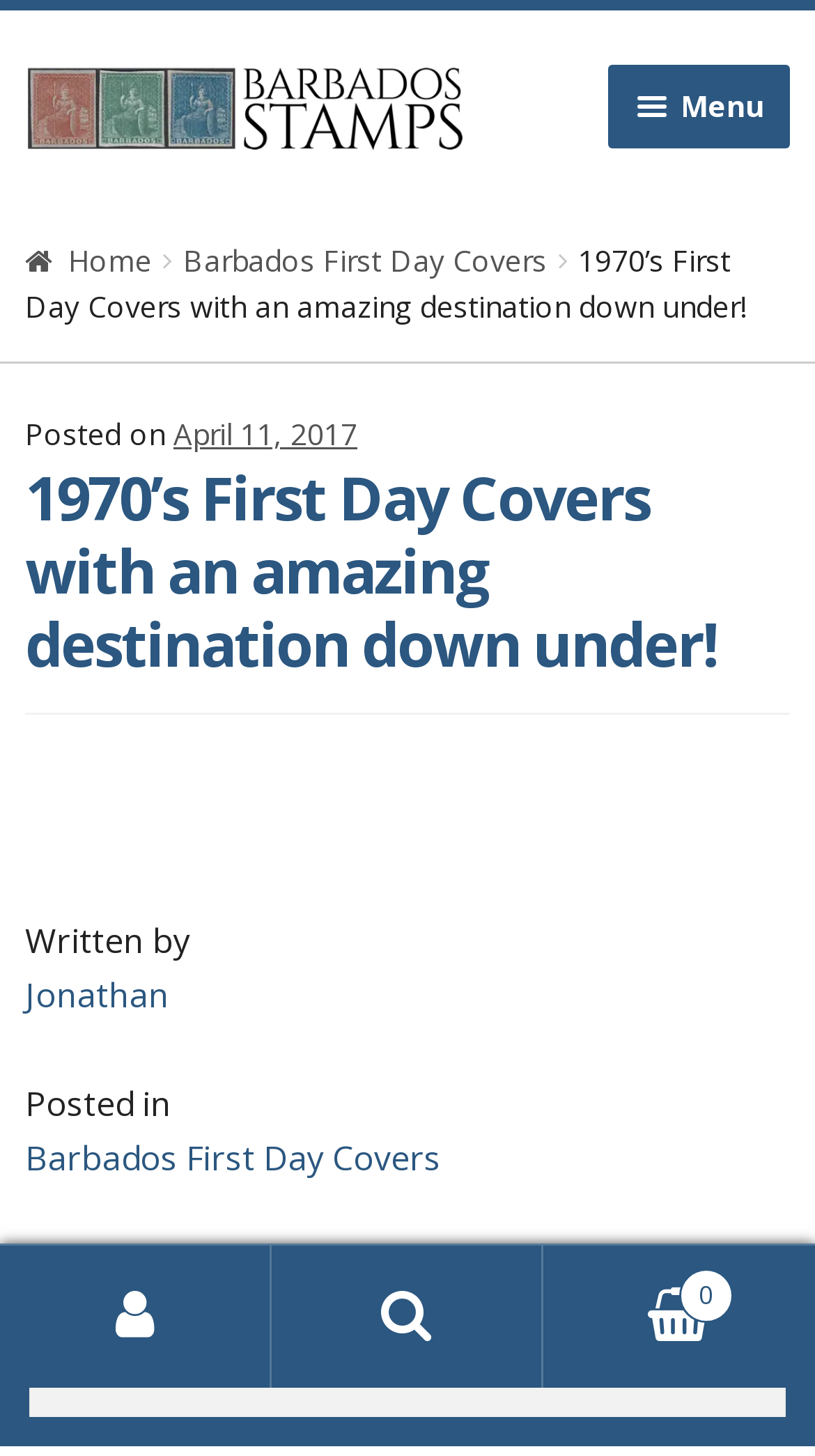Offer an in-depth caption of the entire webpage.

This webpage is about Barbados Stamps, specifically focusing on 1970's First Day Covers with an amazing destination down under. At the top left, there is a link to skip to navigation and another to skip to content. Next to these links, there is a logo of Barbados Stamps, which is an image. 

On the top right, there is a primary navigation menu with a button labeled "Menu" that can be expanded. This menu contains links to various pages, including Home, Galleries, and specific monarchs such as Queen Victoria, Edward VII, and Queen Elizabeth II. 

Below the navigation menu, there is a title "1970's First Day Covers with an amazing destination down under!" in a large font. Underneath the title, there is a section with the post date, April 11, 2017, and the author's name, Jonathan. 

The main content of the webpage is not explicitly described in the accessibility tree, but it is likely related to the topic of 1970's First Day Covers of Barbados. On the right side of the page, there are links to related topics, including Barbados First Day Covers, and tags such as "barbados stamps" and "first day cover". 

At the bottom of the page, there are links to My Account, Search, and a search box where users can input their search queries. There is also a link with a number "0" which may indicate the number of comments on the page.